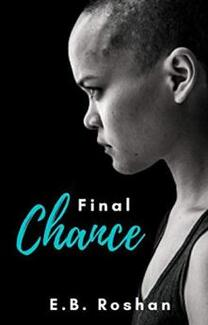What is the author's name?
Please respond to the question with as much detail as possible.

The author's name is 'E.B. Roshan' as it is written below the title on the book cover, adding a personal touch to the design.